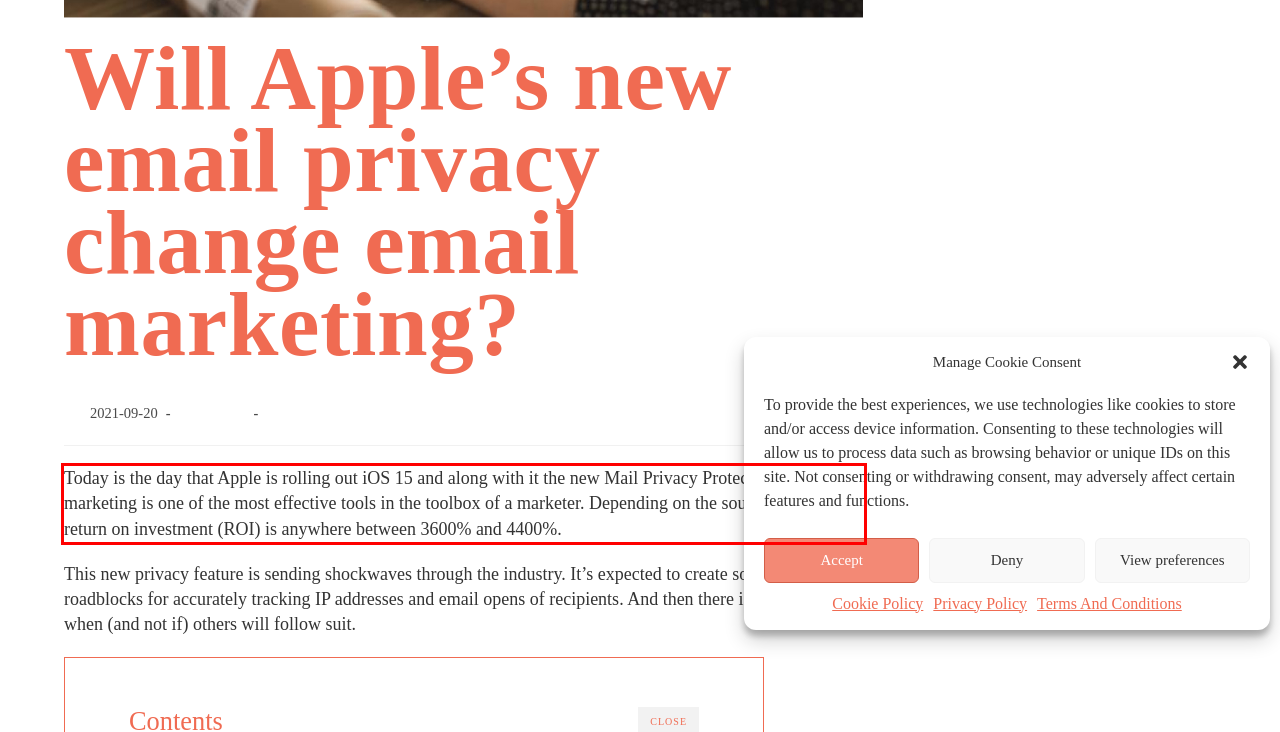Please identify the text within the red rectangular bounding box in the provided webpage screenshot.

Today is the day that Apple is rolling out iOS 15 and along with it the new Mail Privacy Protection. Email marketing is one of the most effective tools in the toolbox of a marketer. Depending on the source, the average return on investment (ROI) is anywhere between 3600% and 4400%.